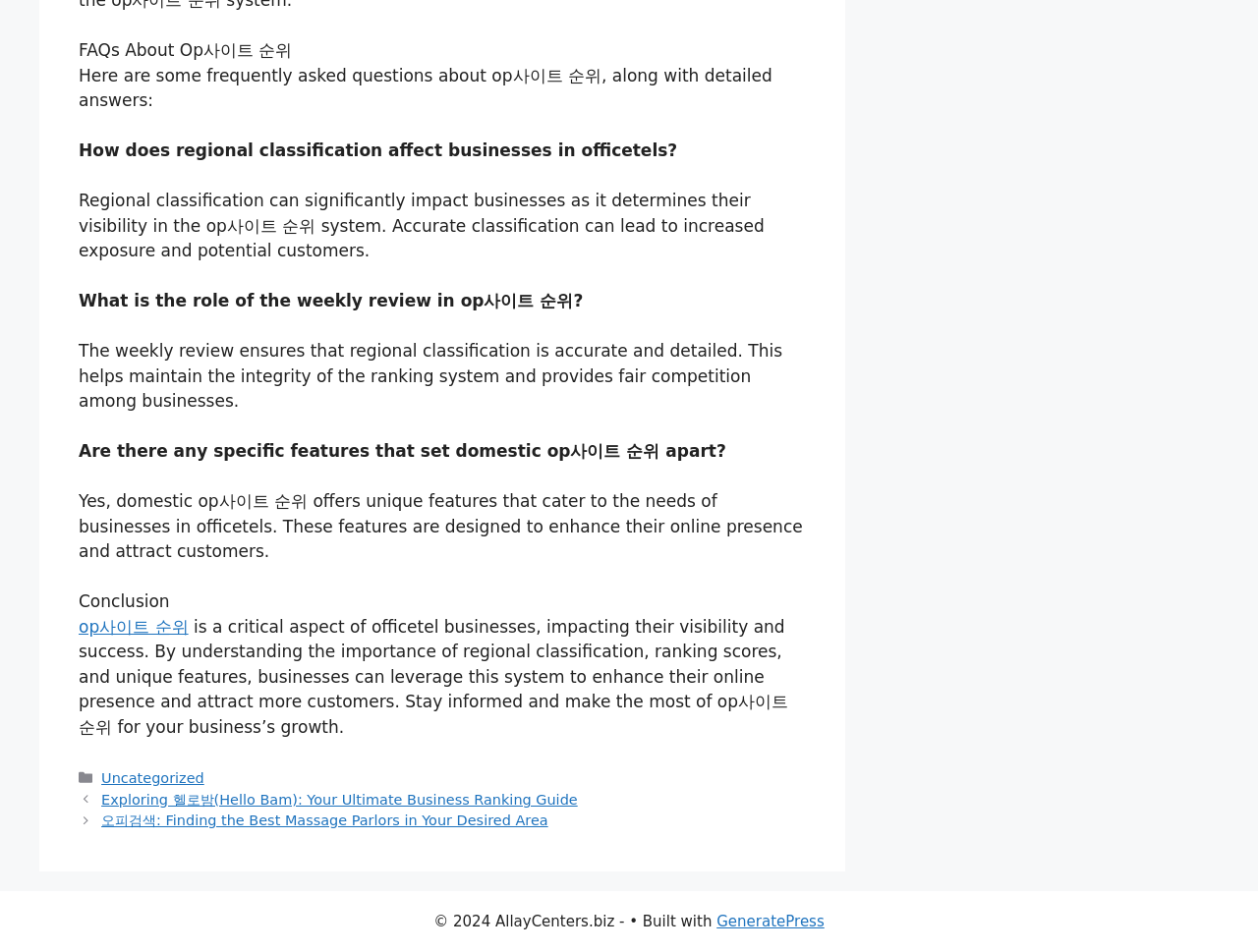Given the element description Accessibility Notice, predict the bounding box coordinates for the UI element in the webpage screenshot. The format should be (top-left x, top-left y, bottom-right x, bottom-right y), and the values should be between 0 and 1.

None